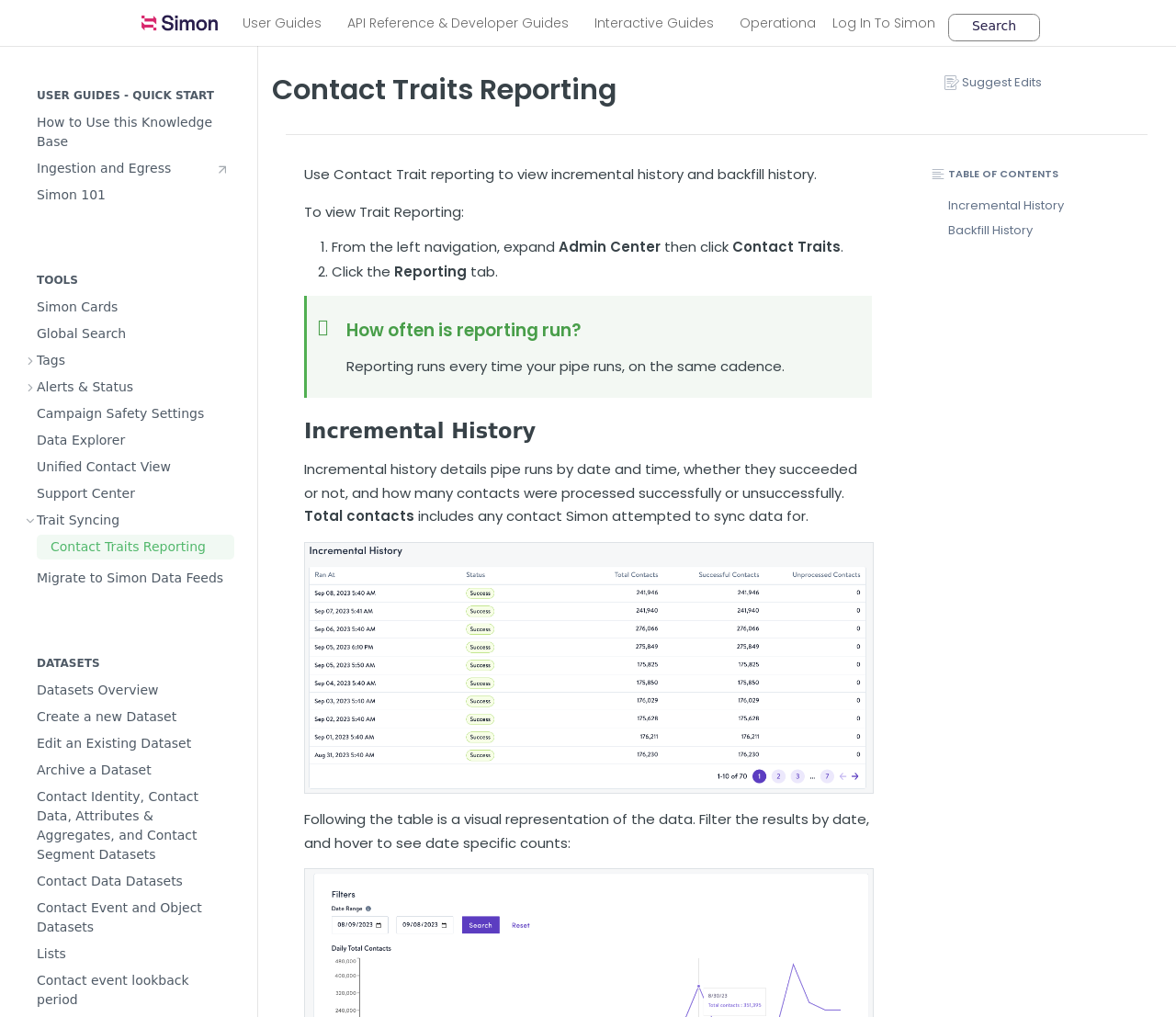Identify the bounding box coordinates for the region to click in order to carry out this instruction: "View the 'User Guides - Quick Start' section". Provide the coordinates using four float numbers between 0 and 1, formatted as [left, top, right, bottom].

[0.02, 0.086, 0.199, 0.102]